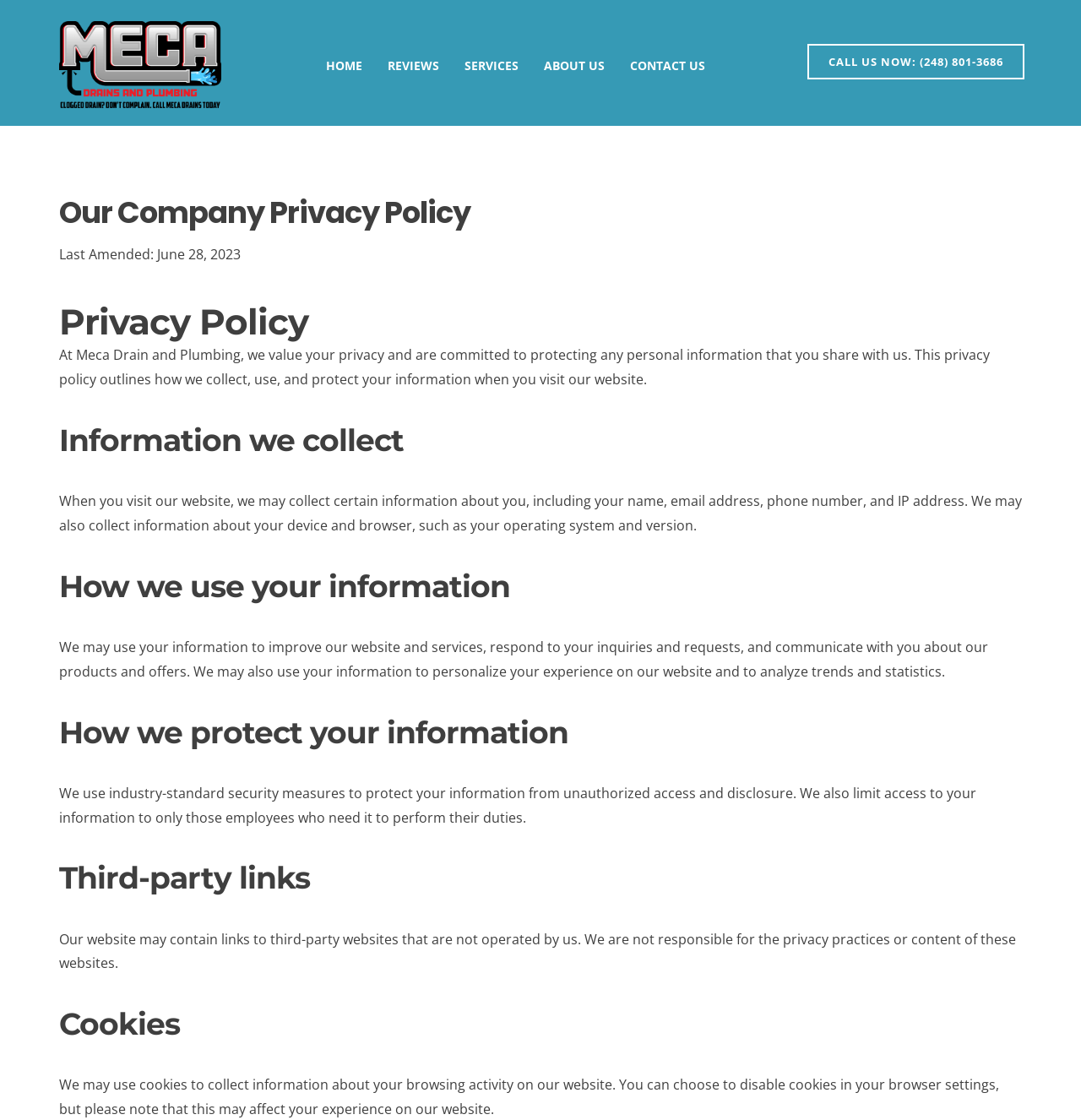Kindly determine the bounding box coordinates for the area that needs to be clicked to execute this instruction: "Call us now".

[0.747, 0.039, 0.948, 0.071]